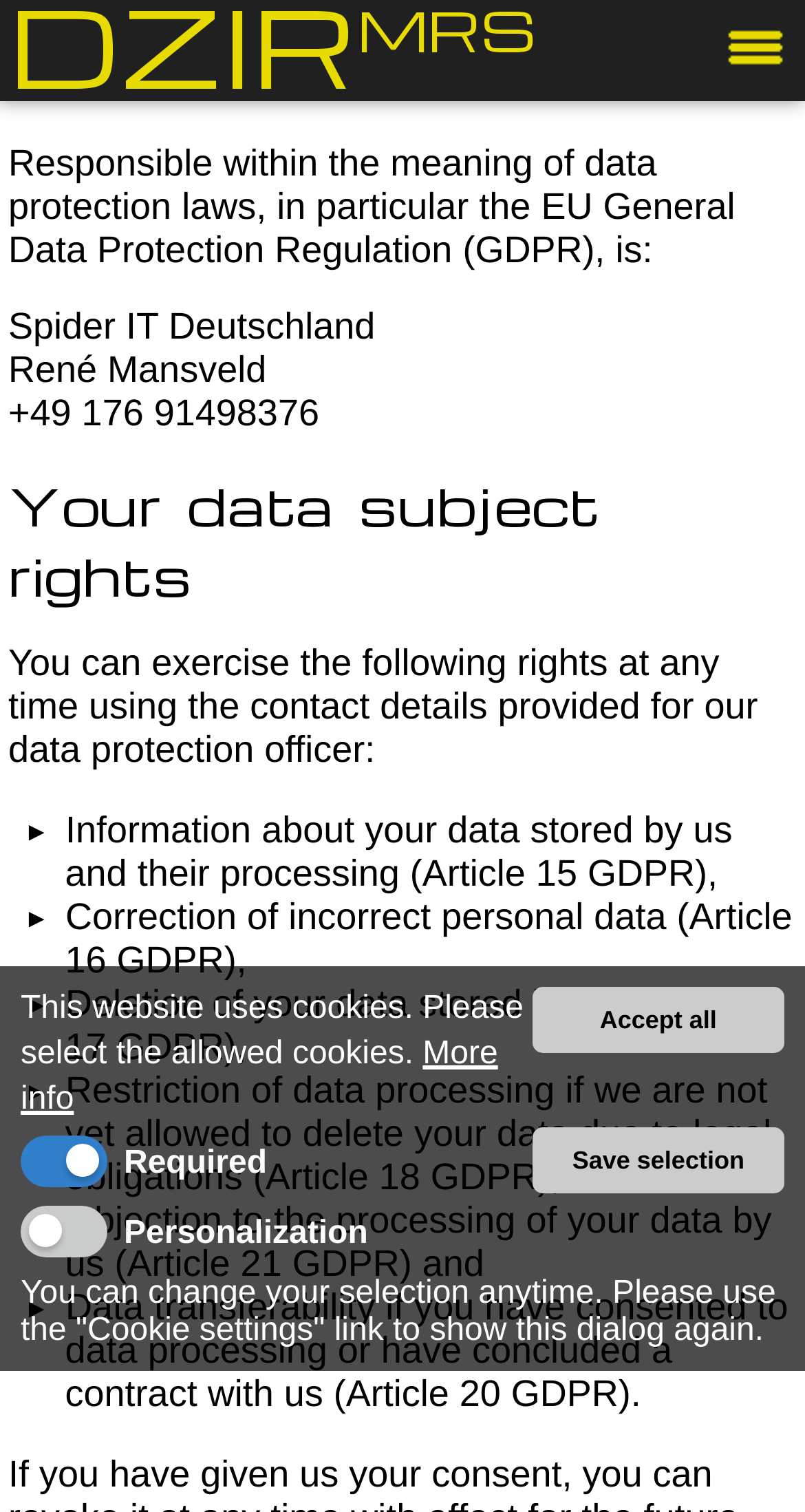Based on the provided description, "More info", find the bounding box of the corresponding UI element in the screenshot.

[0.026, 0.685, 0.619, 0.739]